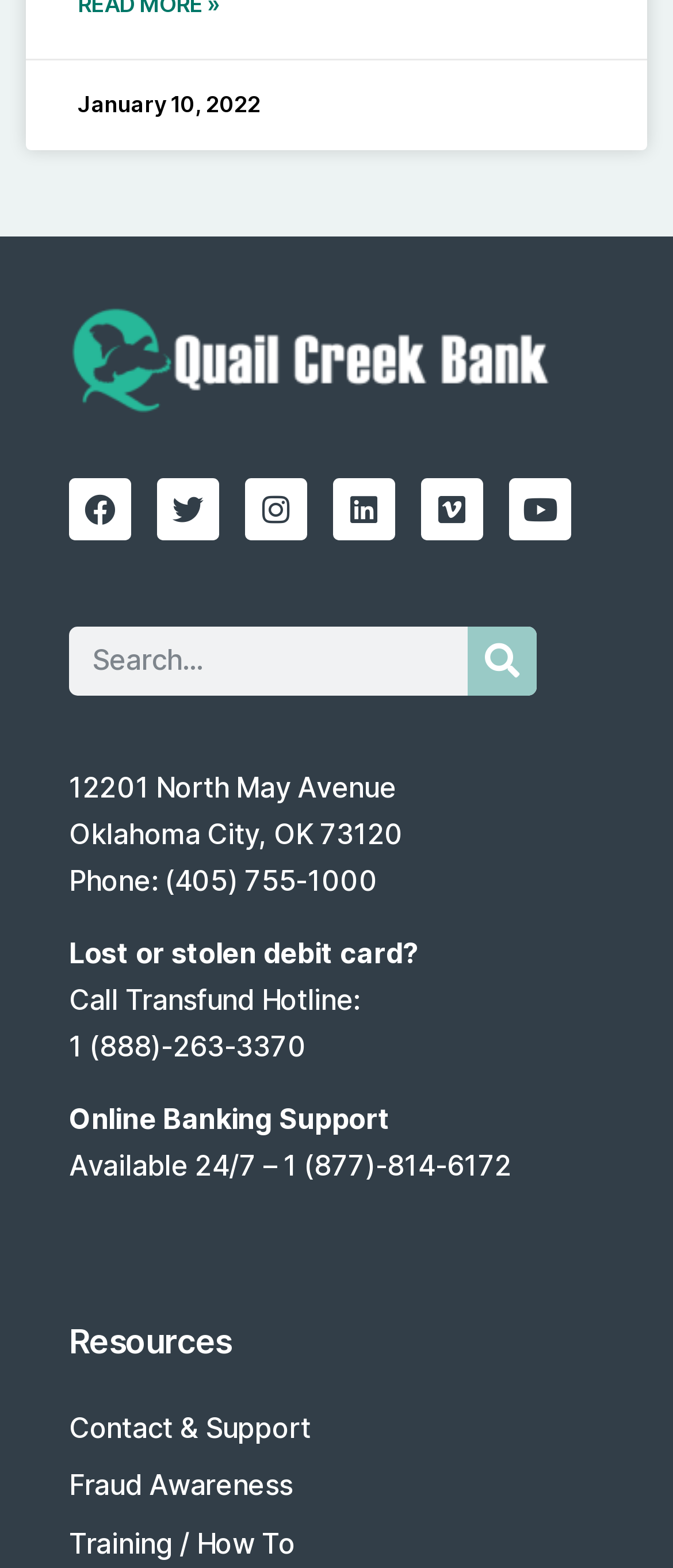Can you provide the bounding box coordinates for the element that should be clicked to implement the instruction: "Get online banking support"?

[0.103, 0.702, 0.579, 0.724]